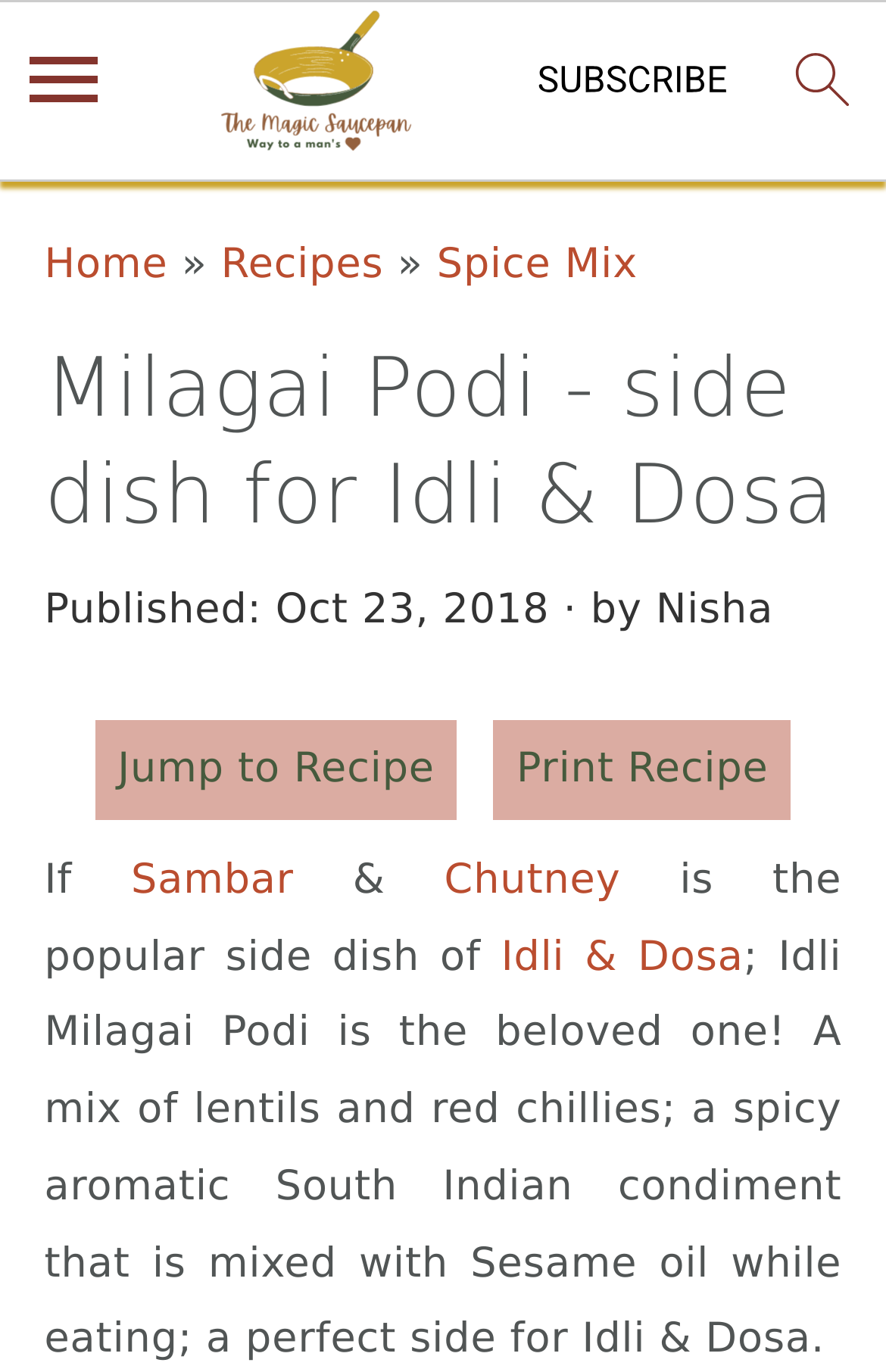Can you find the bounding box coordinates of the area I should click to execute the following instruction: "Jump to the recipe"?

[0.107, 0.525, 0.516, 0.597]